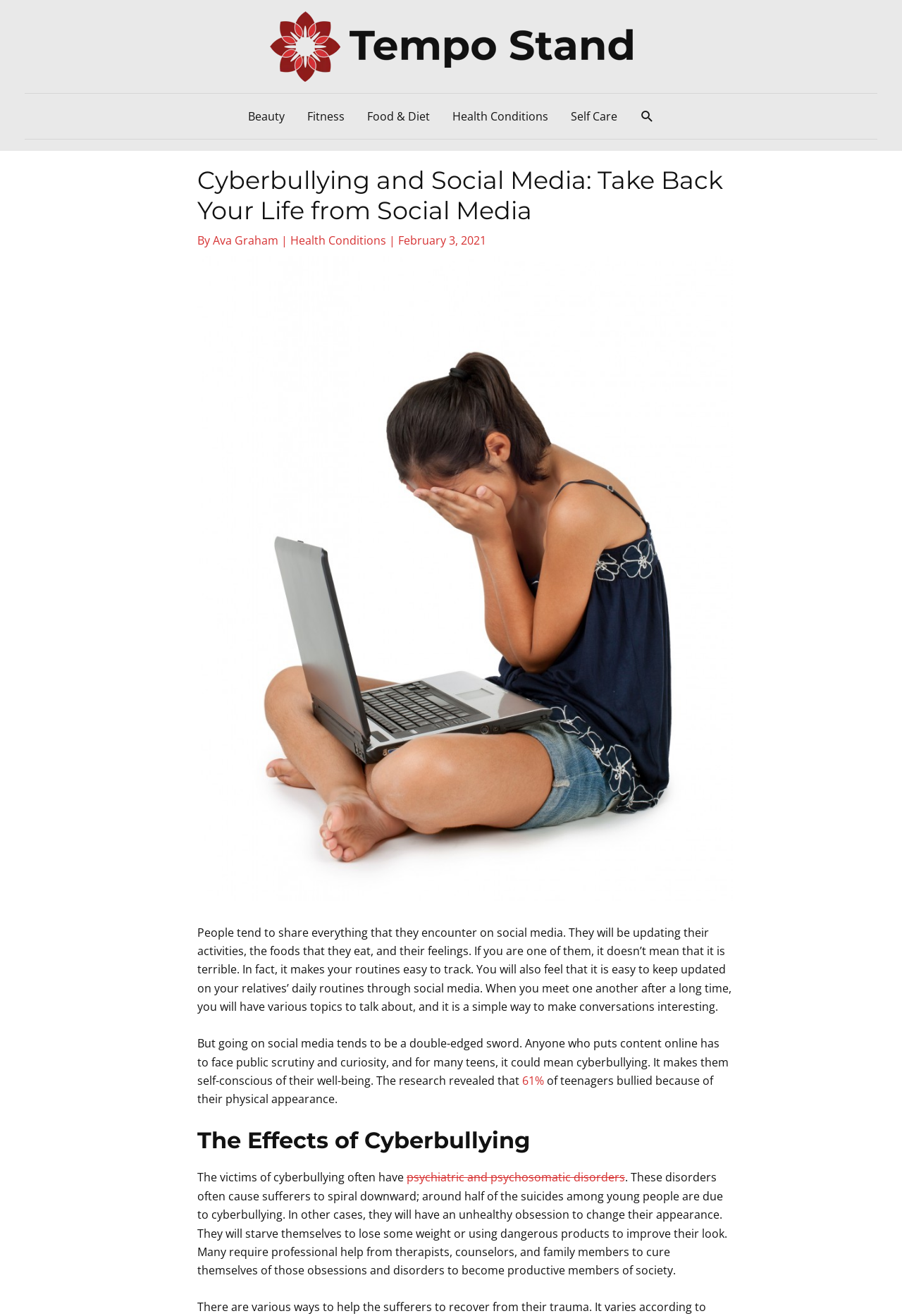Identify and provide the bounding box coordinates of the UI element described: "alt="tempo stand logo"". The coordinates should be formatted as [left, top, right, bottom], with each number being a float between 0 and 1.

[0.299, 0.029, 0.701, 0.04]